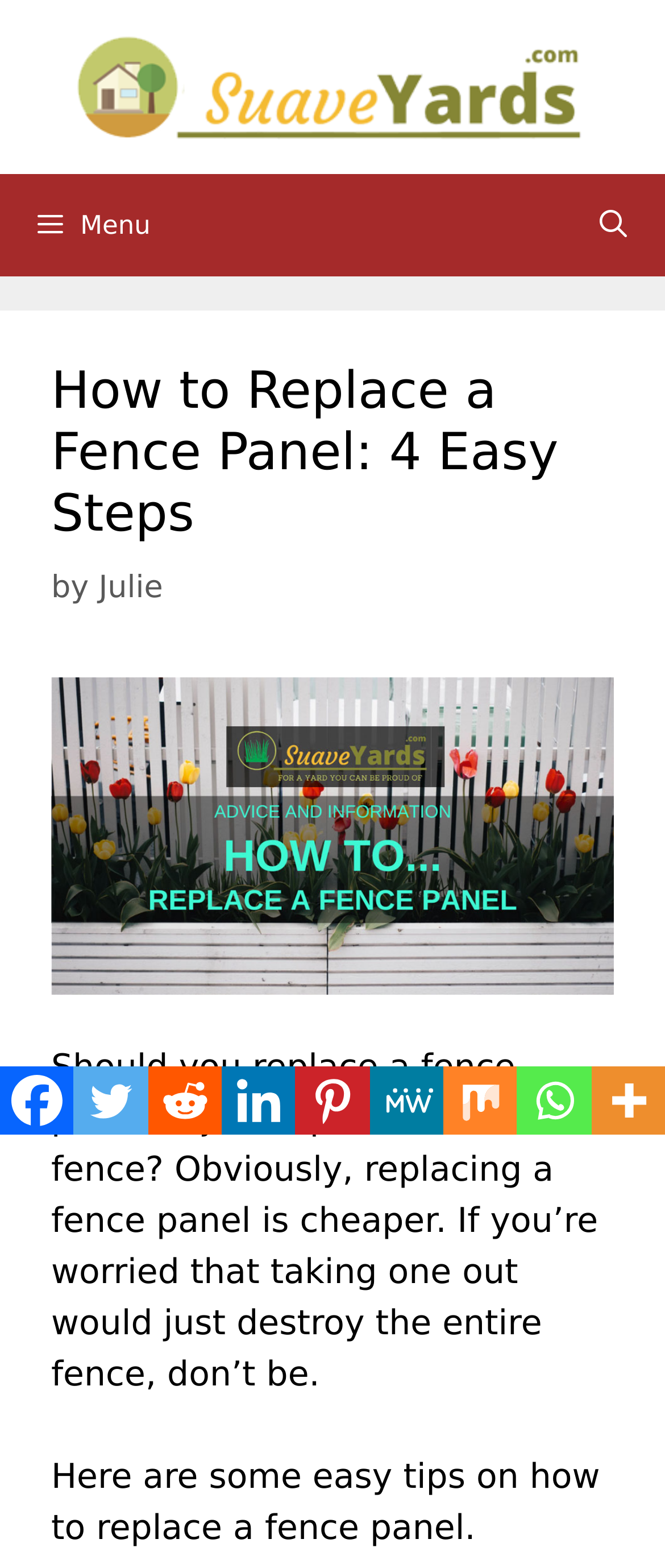Who wrote the article?
Please ensure your answer to the question is detailed and covers all necessary aspects.

The author's name can be found in the header section of the webpage, where the heading 'How to Replace a Fence Panel: 4 Easy Steps' is located, which is followed by the text 'by' and then a link with the text 'Julie'.